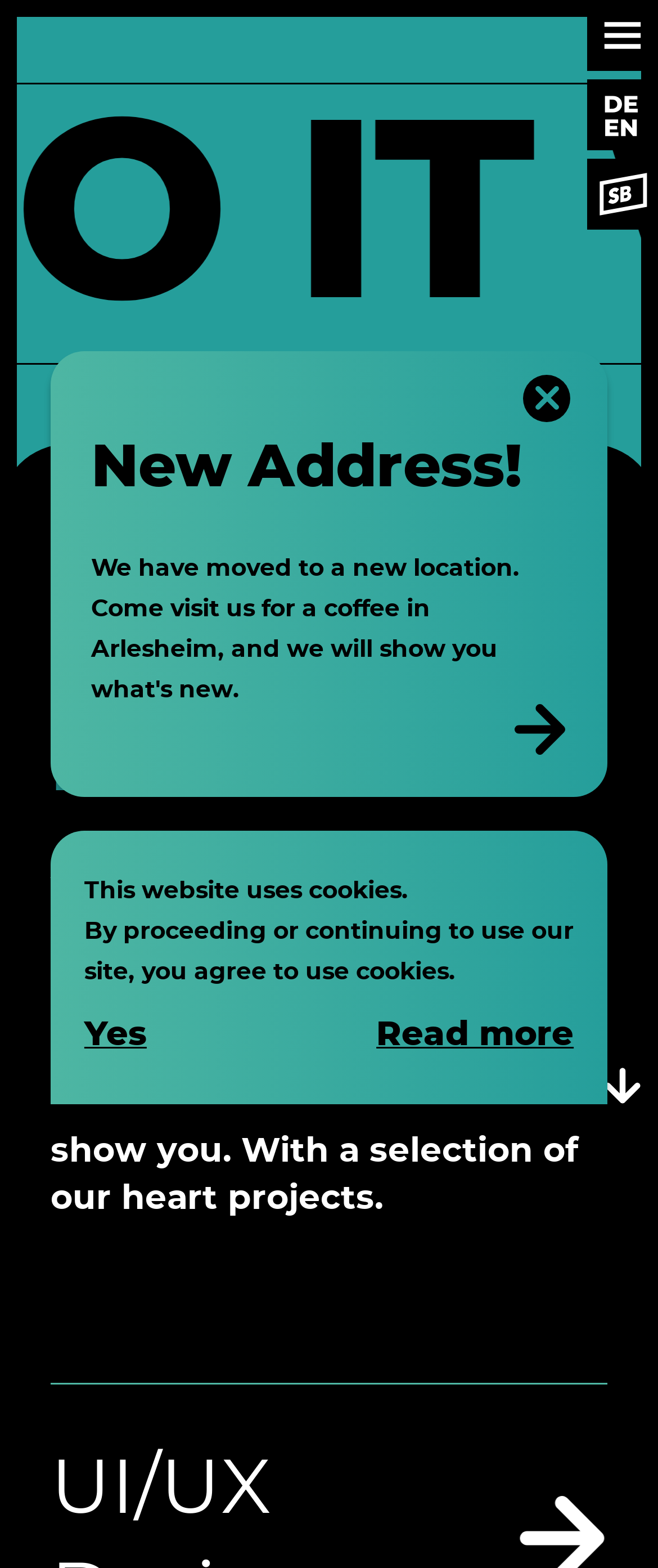What is the purpose of the website?
Identify the answer in the screenshot and reply with a single word or phrase.

To showcase projects